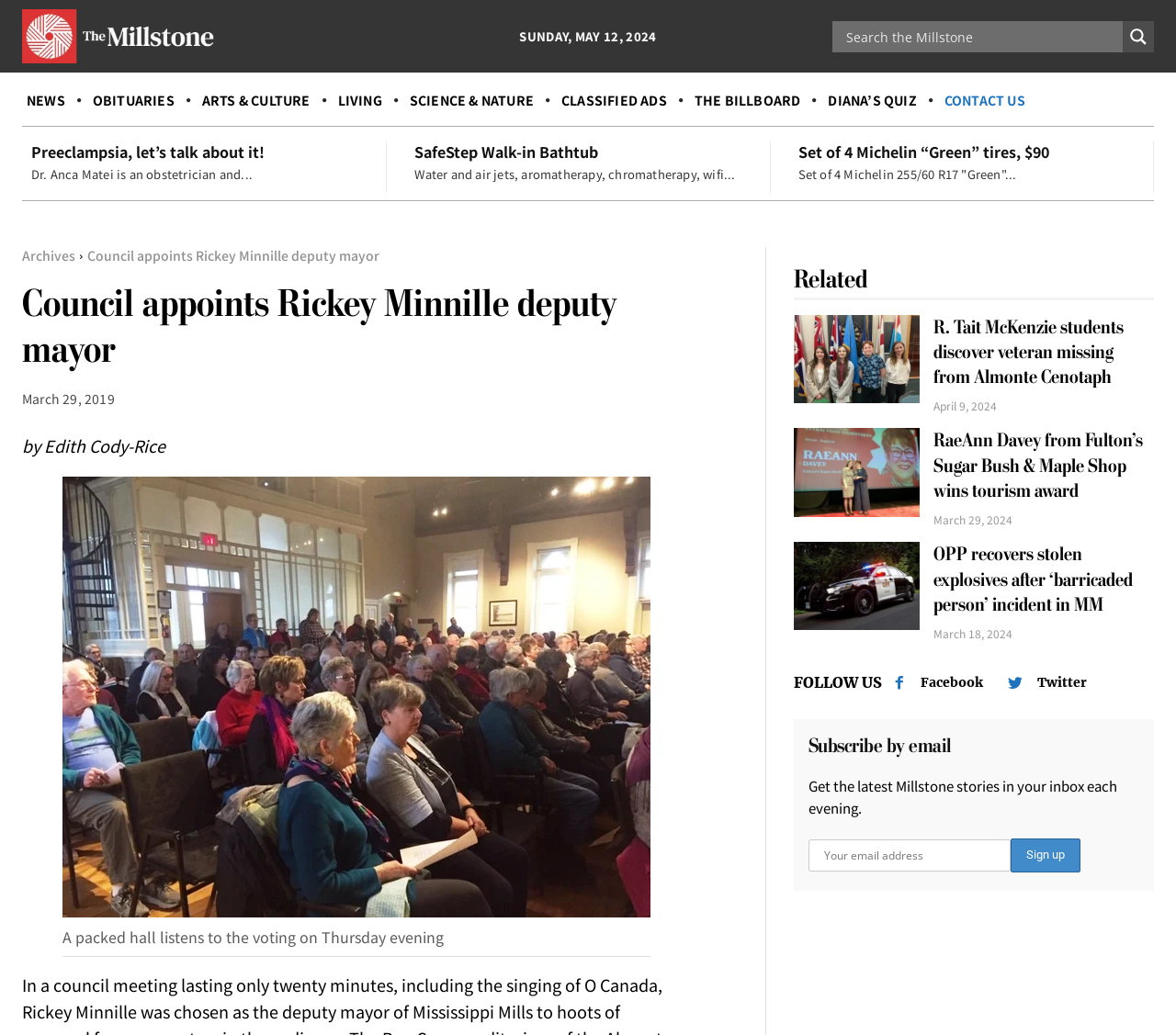Please specify the bounding box coordinates of the region to click in order to perform the following instruction: "Follow on Facebook".

[0.783, 0.65, 0.836, 0.669]